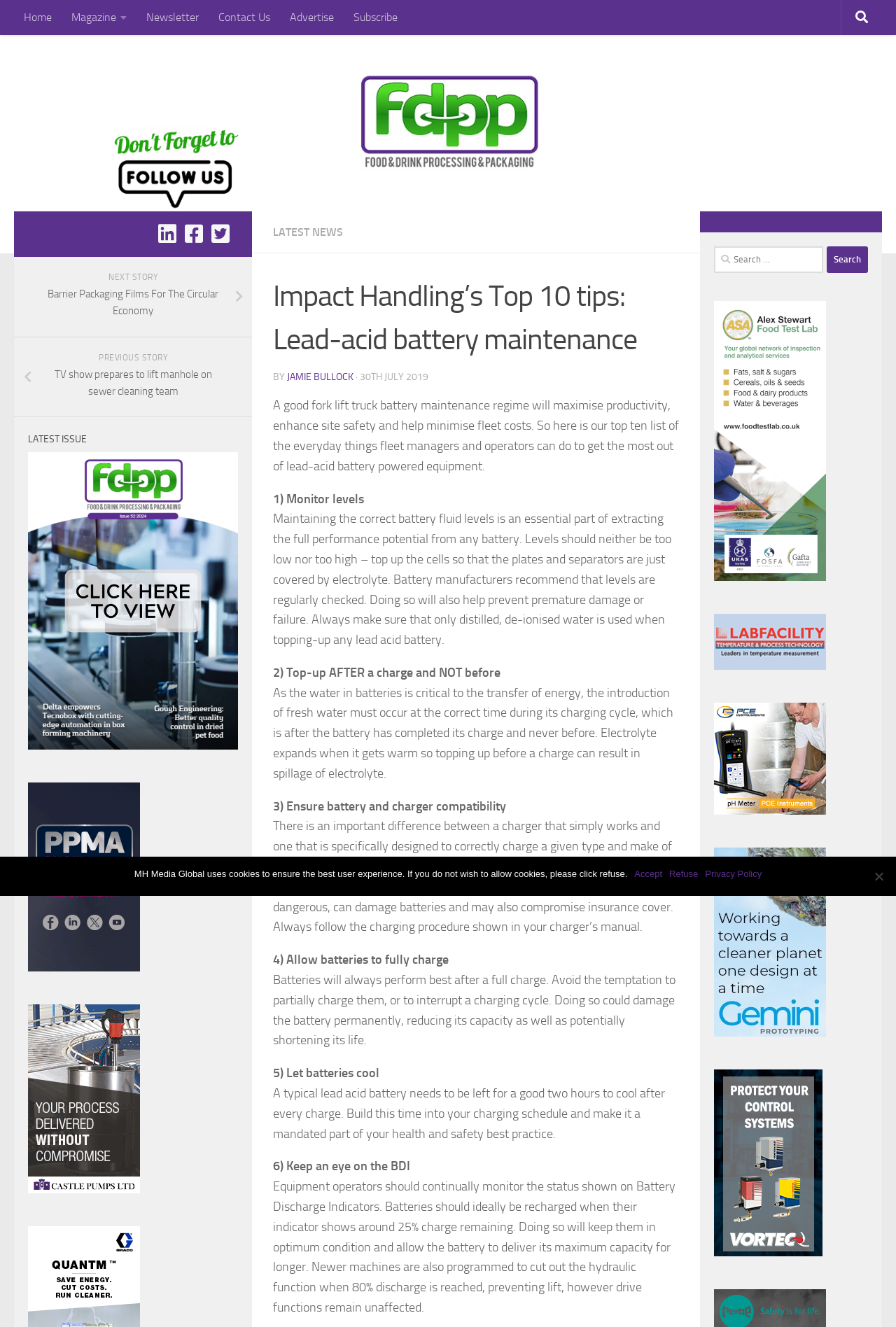Identify the bounding box of the HTML element described as: "Accept".

[0.708, 0.653, 0.739, 0.664]